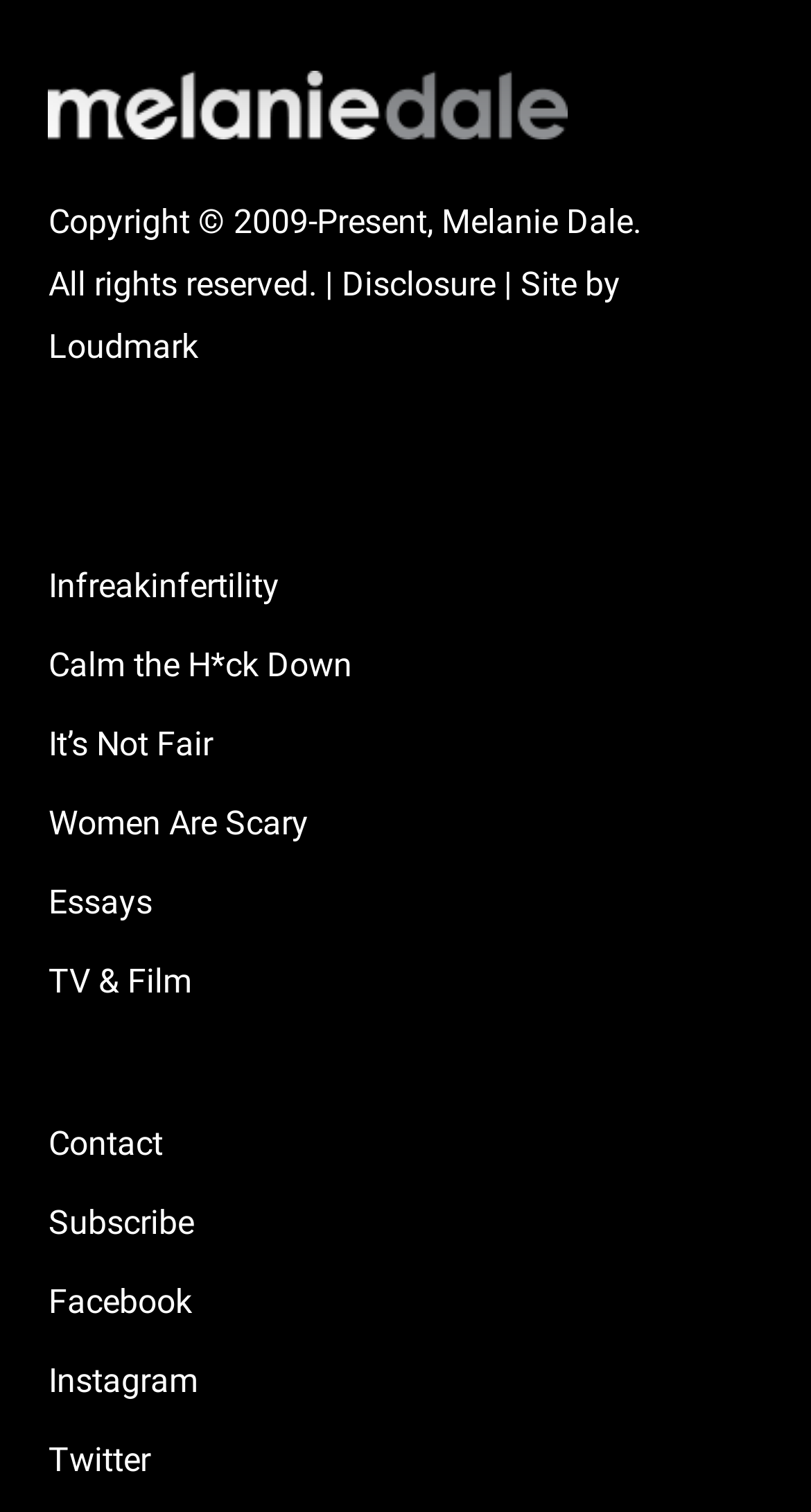Based on the element description Calm the H*ck Down, identify the bounding box of the UI element in the given webpage screenshot. The coordinates should be in the format (top-left x, top-left y, bottom-right x, bottom-right y) and must be between 0 and 1.

[0.06, 0.419, 0.94, 0.461]